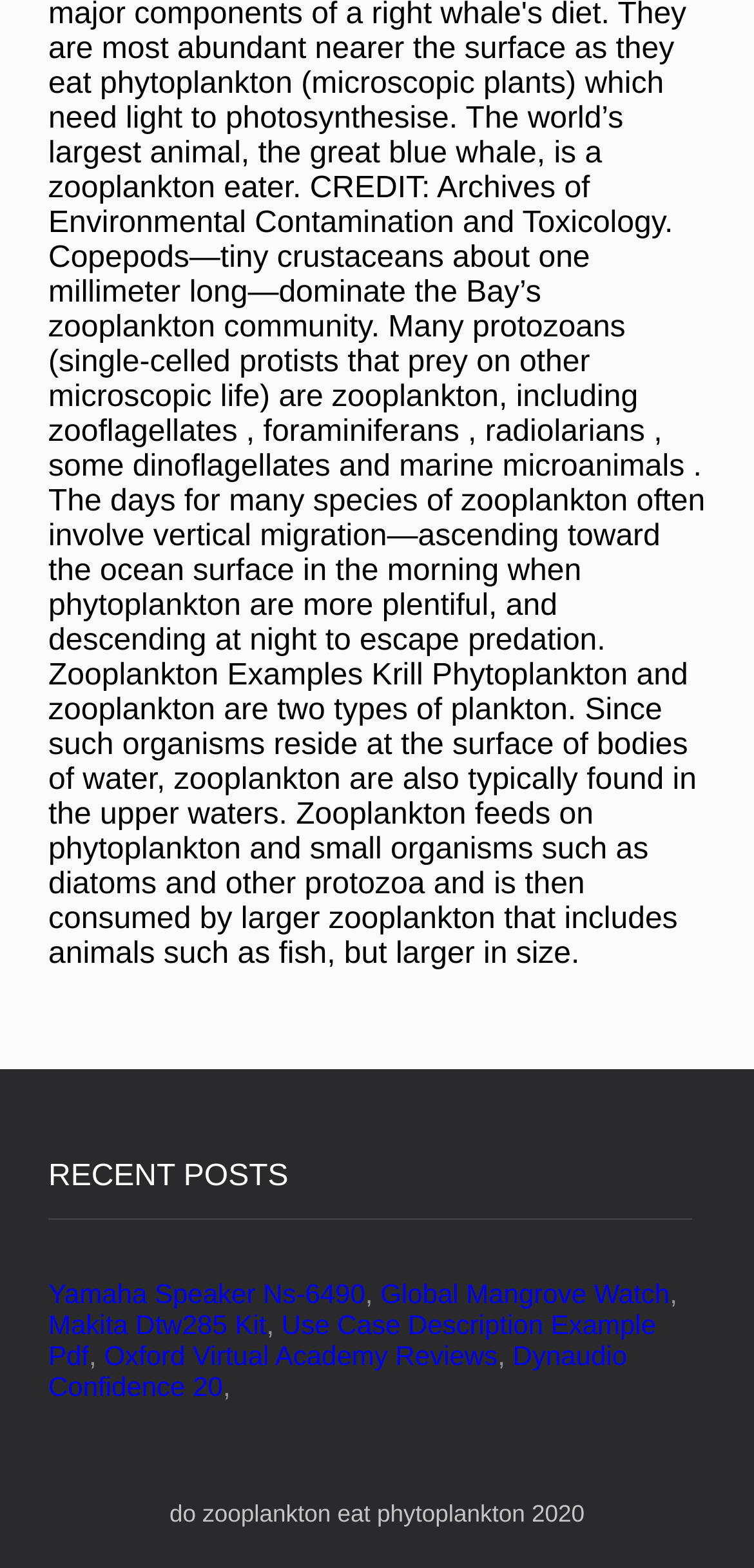Provide a brief response to the question using a single word or phrase: 
How many links are there under Recent Posts?

6